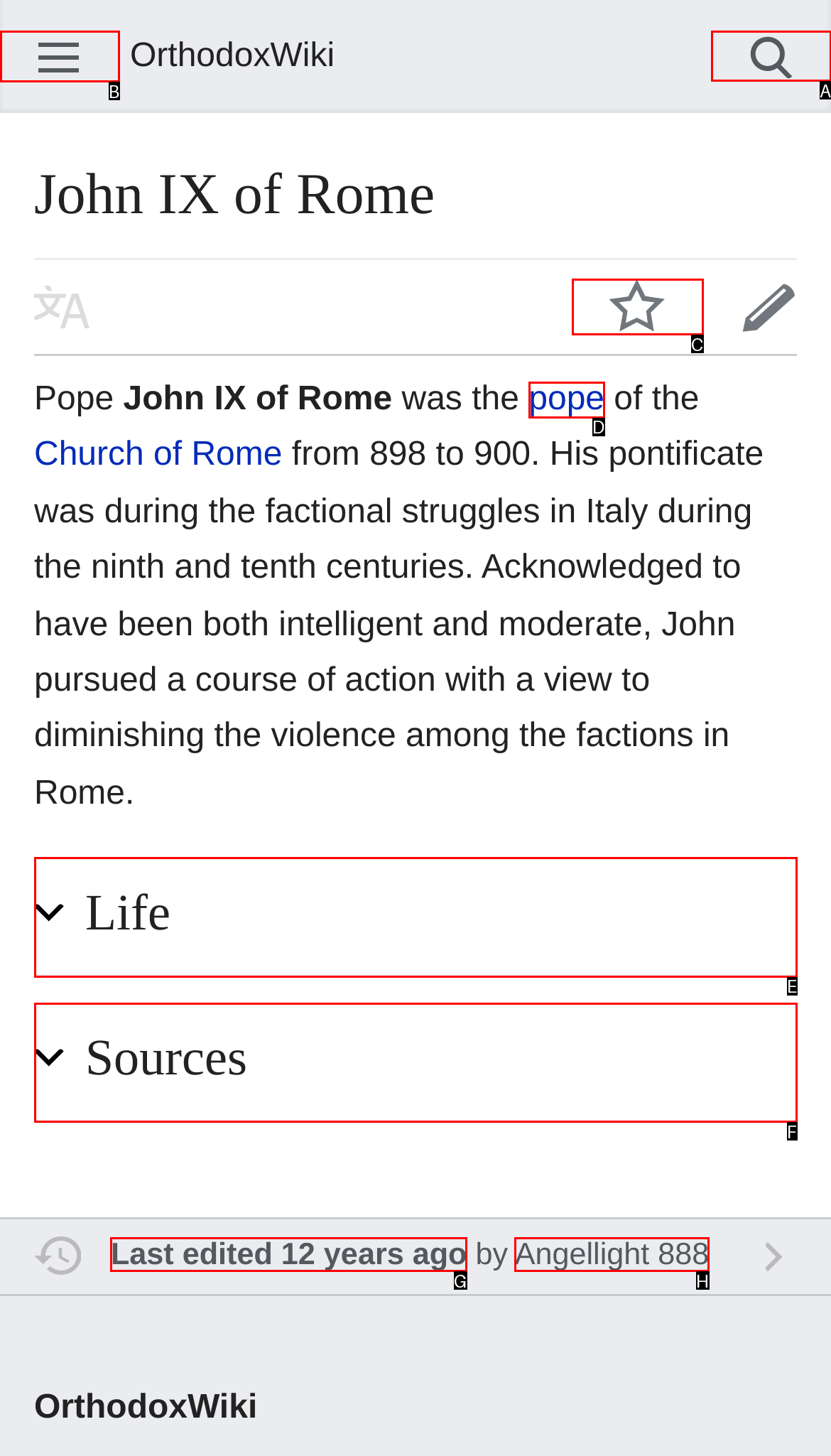Indicate the HTML element to be clicked to accomplish this task: Search Respond using the letter of the correct option.

A